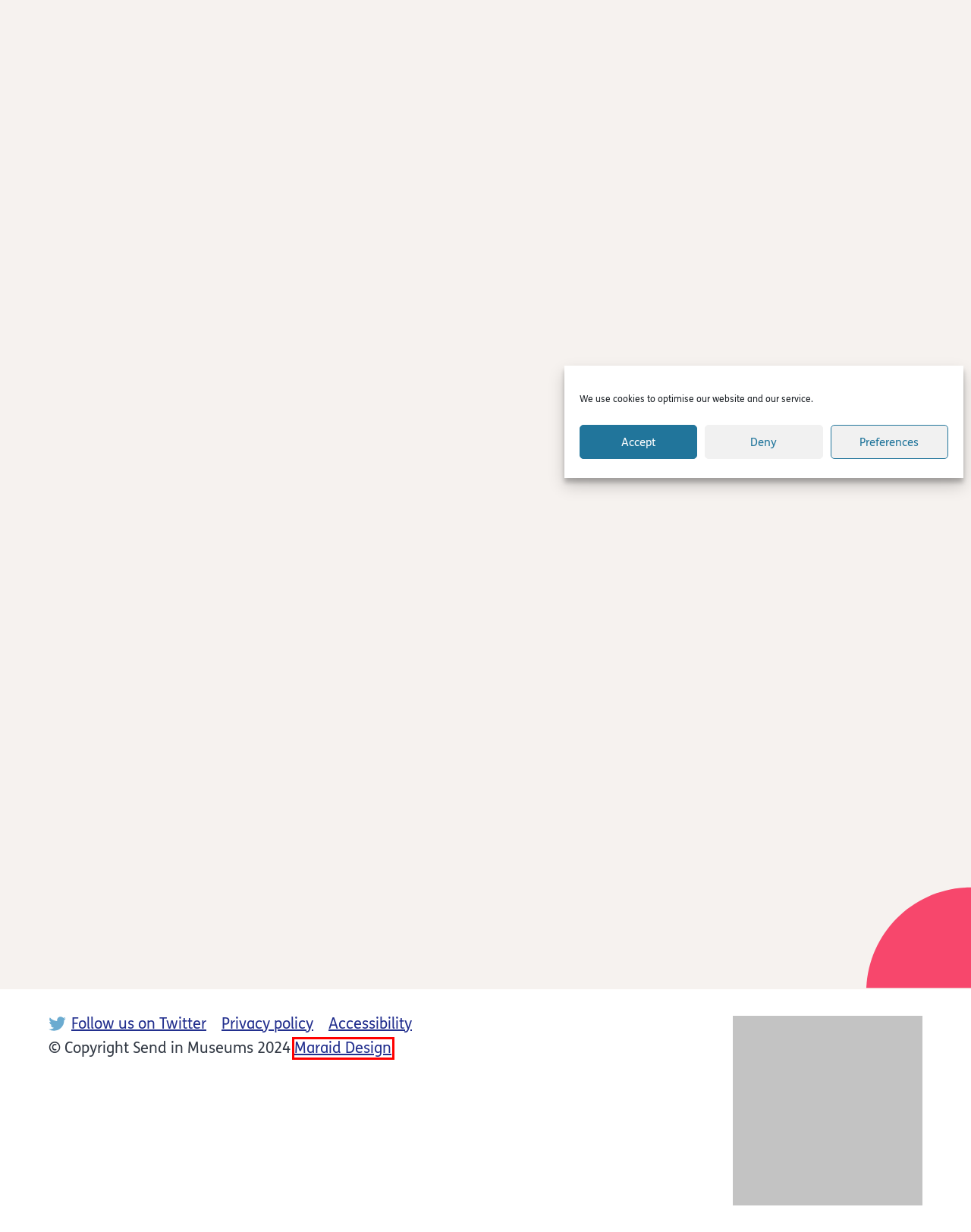Analyze the given webpage screenshot and identify the UI element within the red bounding box. Select the webpage description that best matches what you expect the new webpage to look like after clicking the element. Here are the candidates:
A. Interpretation and Resources - Send in Museums
B. How to work with SEND - Send in Museums
C. Staff training - Send in Museums
D. Website – top tips for SEND - Send in Museums
E. Web Design Leeds and Glasgow and Website Development Glasgow and Leeds - Maraid Design
F. Reviewing and Planning - Send in Museums
G. About - Send in Museums
H. Send in Museums

E